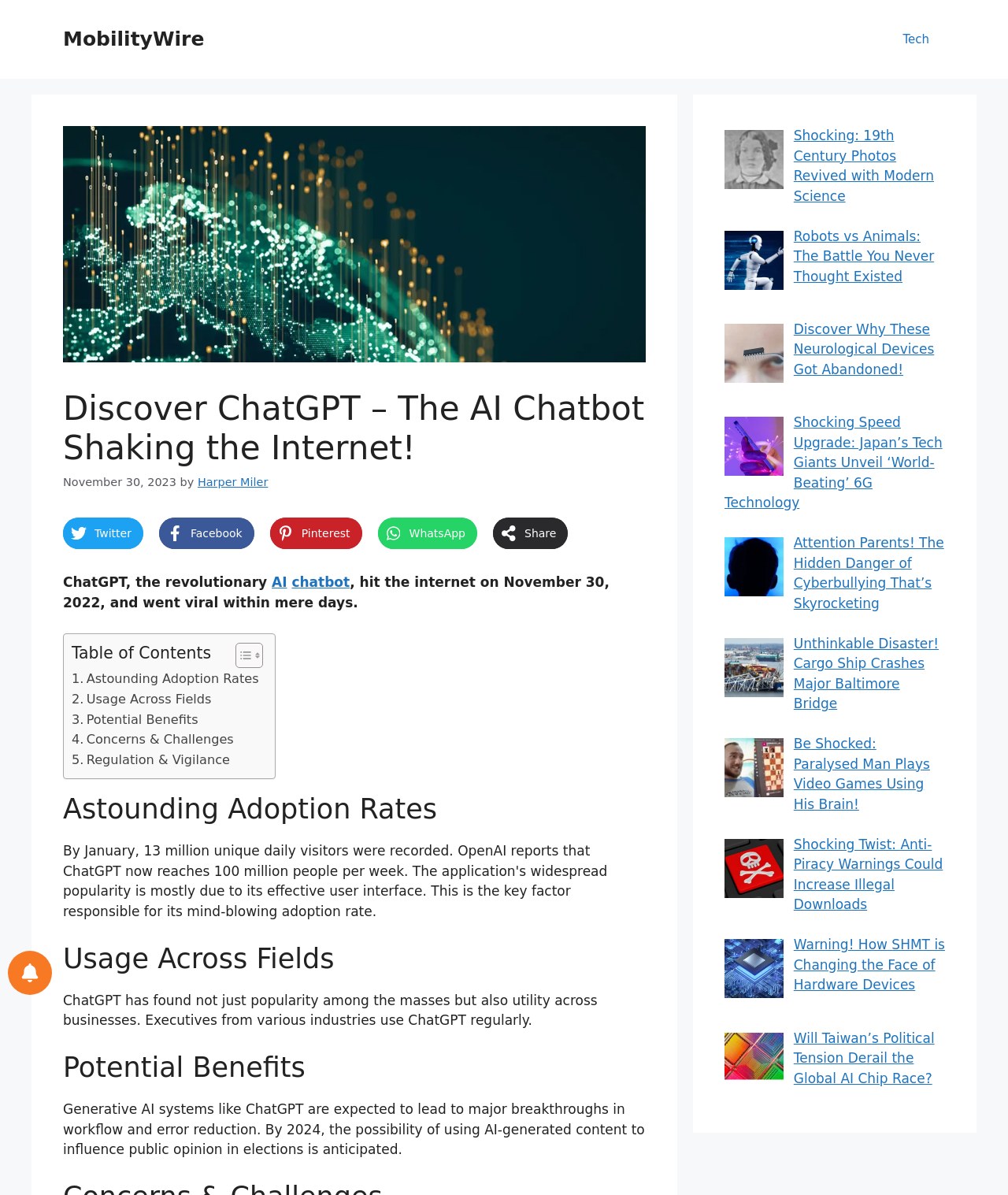Please identify the bounding box coordinates of the region to click in order to complete the given instruction: "Check out 'Shocking: 19th Century Photos Revived With Modern Science'". The coordinates should be four float numbers between 0 and 1, i.e., [left, top, right, bottom].

[0.787, 0.107, 0.927, 0.17]